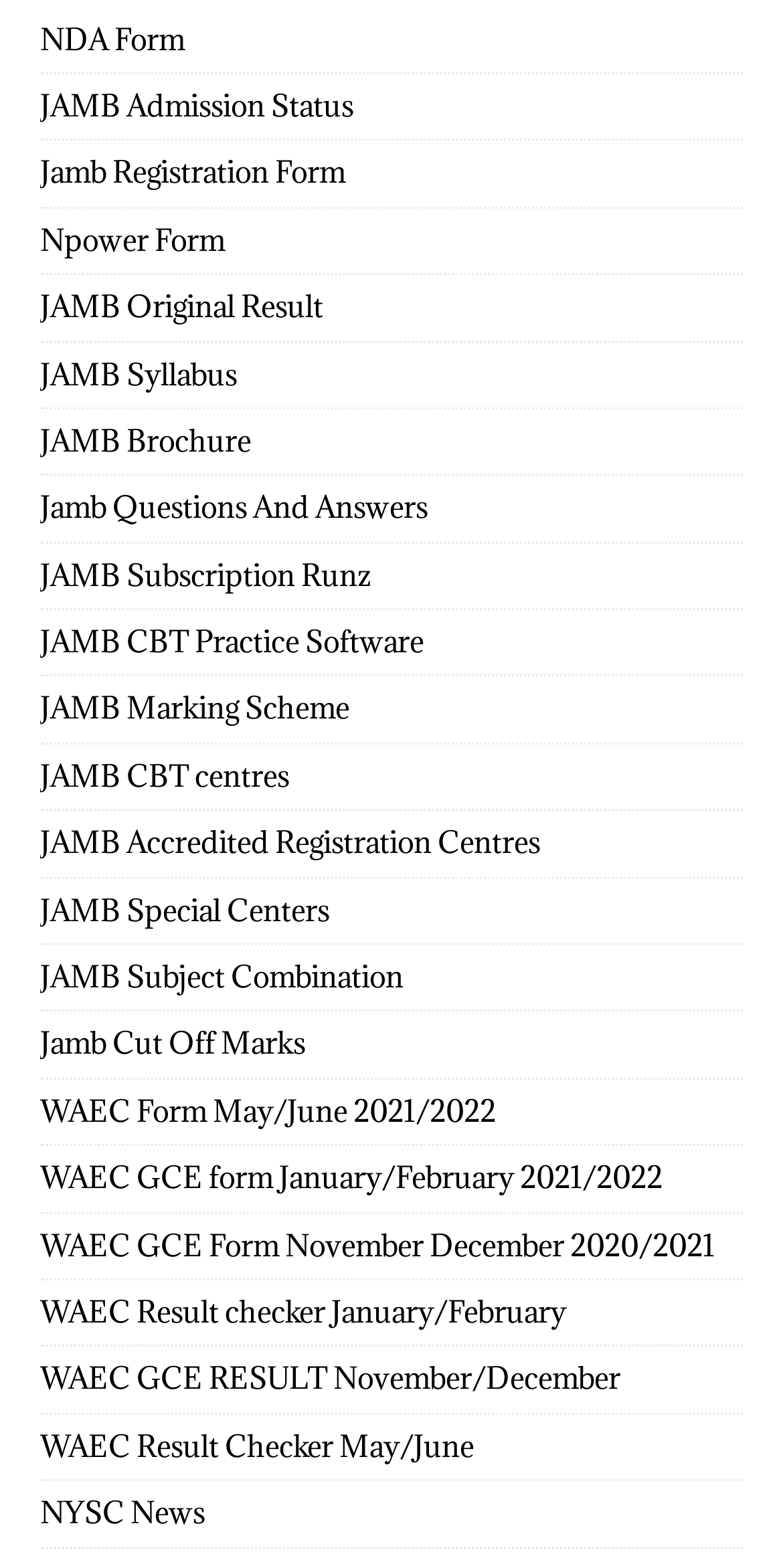Please provide a one-word or phrase answer to the question: 
What is the first JAMB-related link on the webpage?

JAMB Admission Status